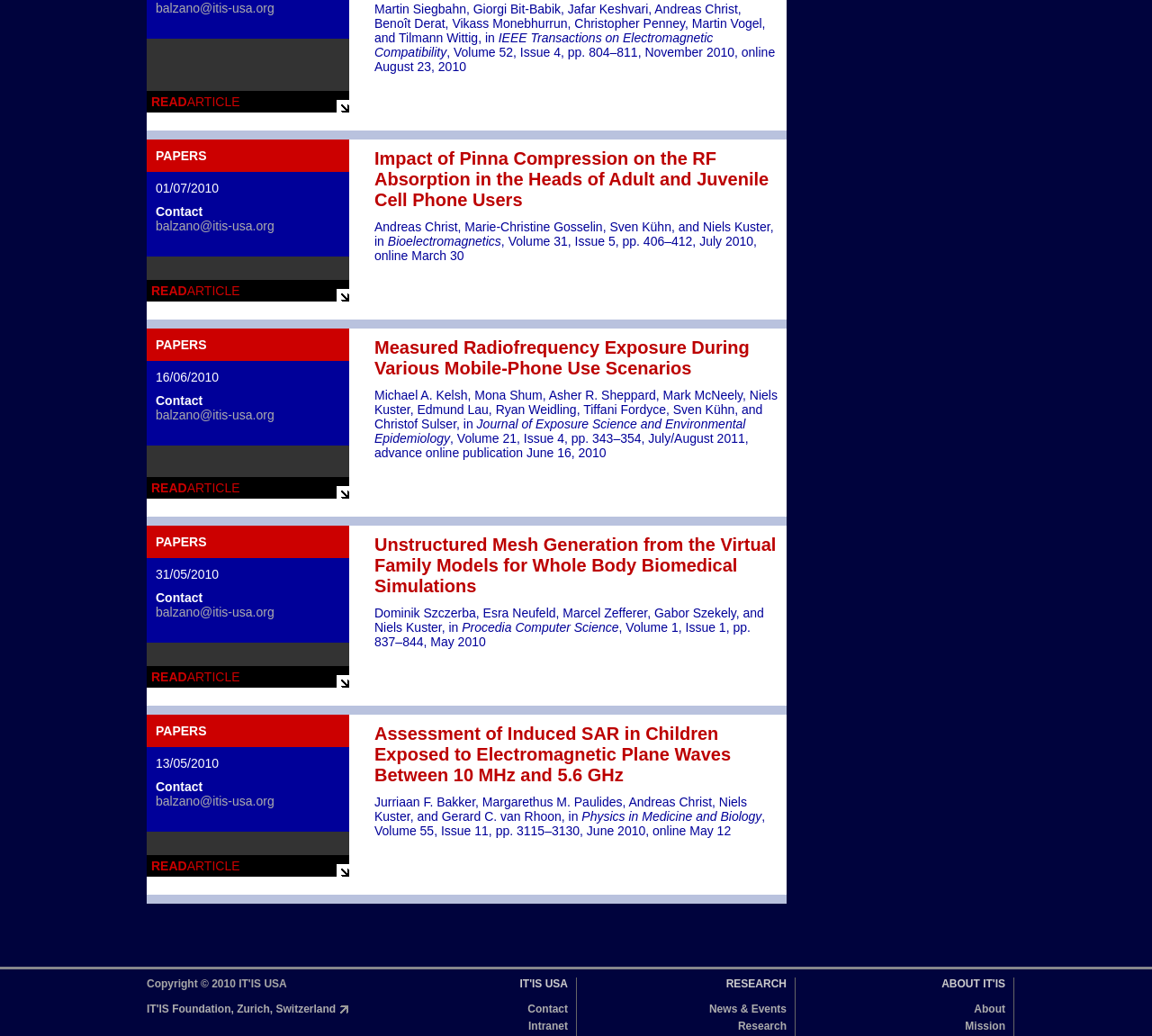Give a one-word or phrase response to the following question: What is the email address of the contact?

balzano@itis-usa.org